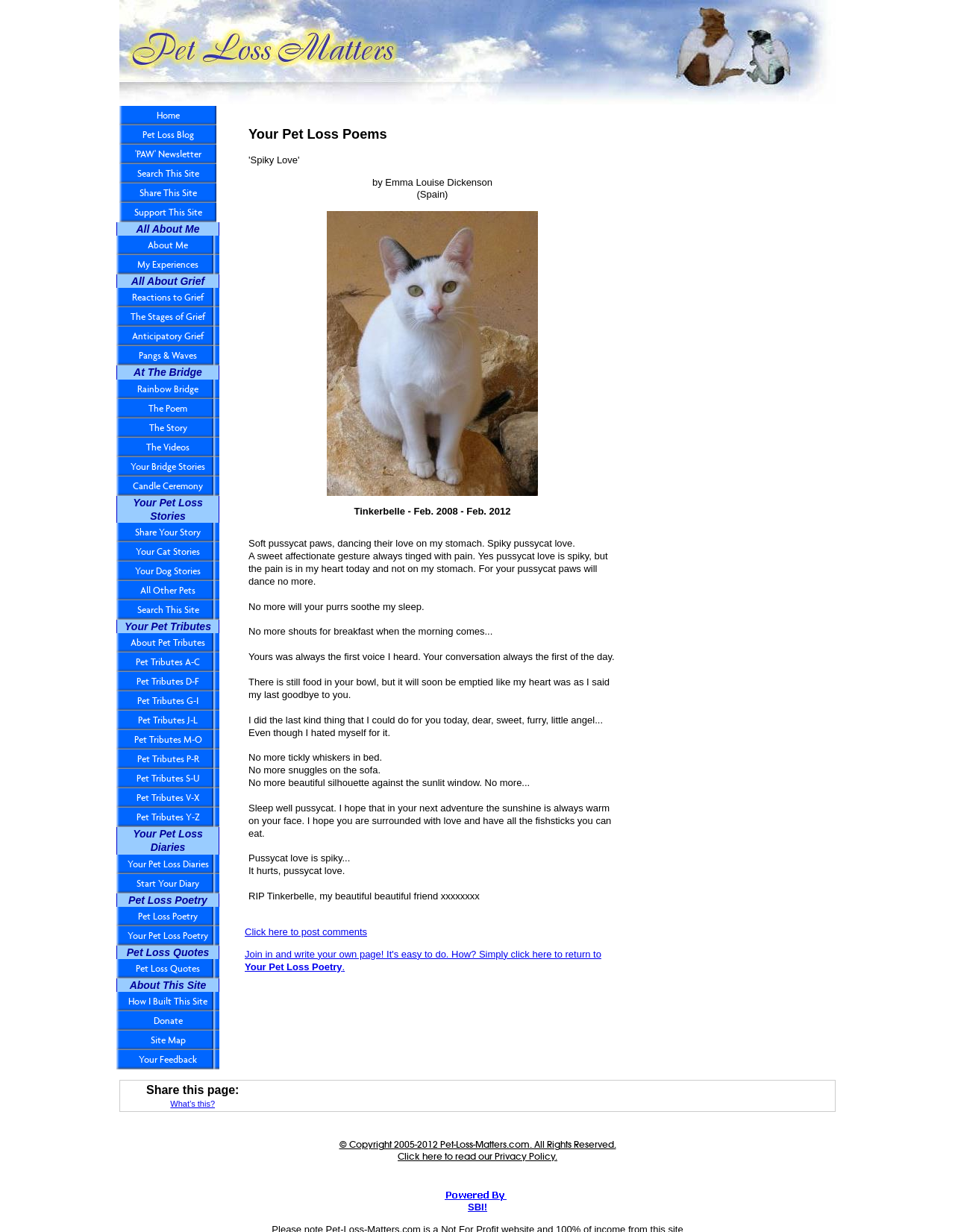Answer the following query concisely with a single word or phrase:
How many links are there in the 'Your Pet Loss Stories' section?

5